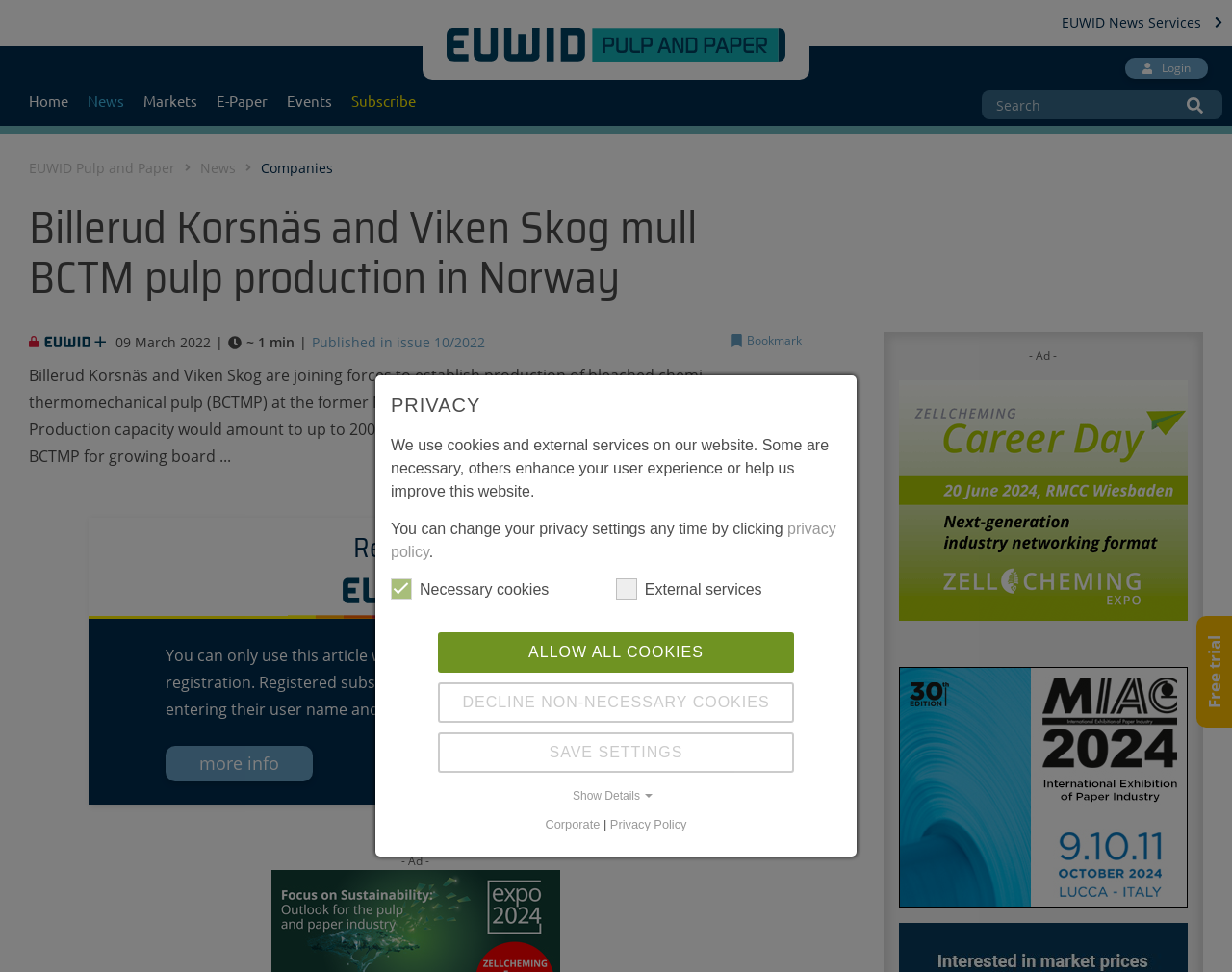What is the production capacity of the mill?
Based on the image, respond with a single word or phrase.

up to 200,000 tpy